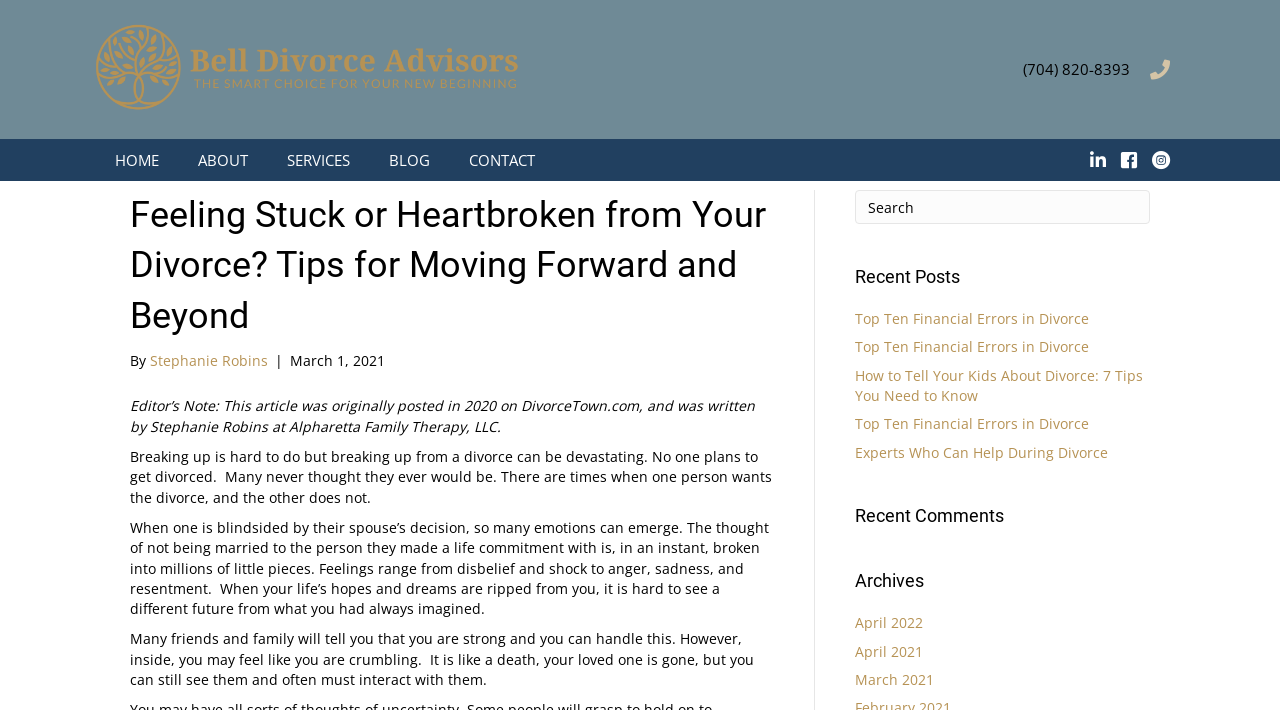Please identify the bounding box coordinates of the element's region that I should click in order to complete the following instruction: "Click the logo". The bounding box coordinates consist of four float numbers between 0 and 1, i.e., [left, top, right, bottom].

[0.07, 0.082, 0.418, 0.109]